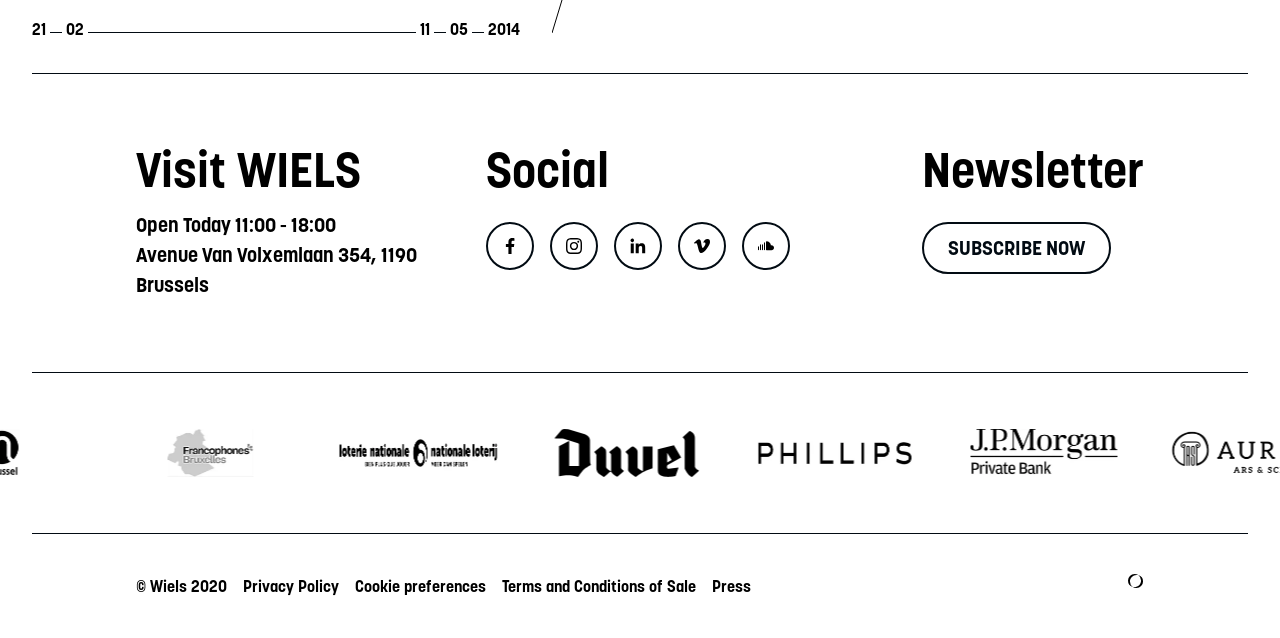What is the opening time of WIELS today? Based on the screenshot, please respond with a single word or phrase.

11:00 - 18:00